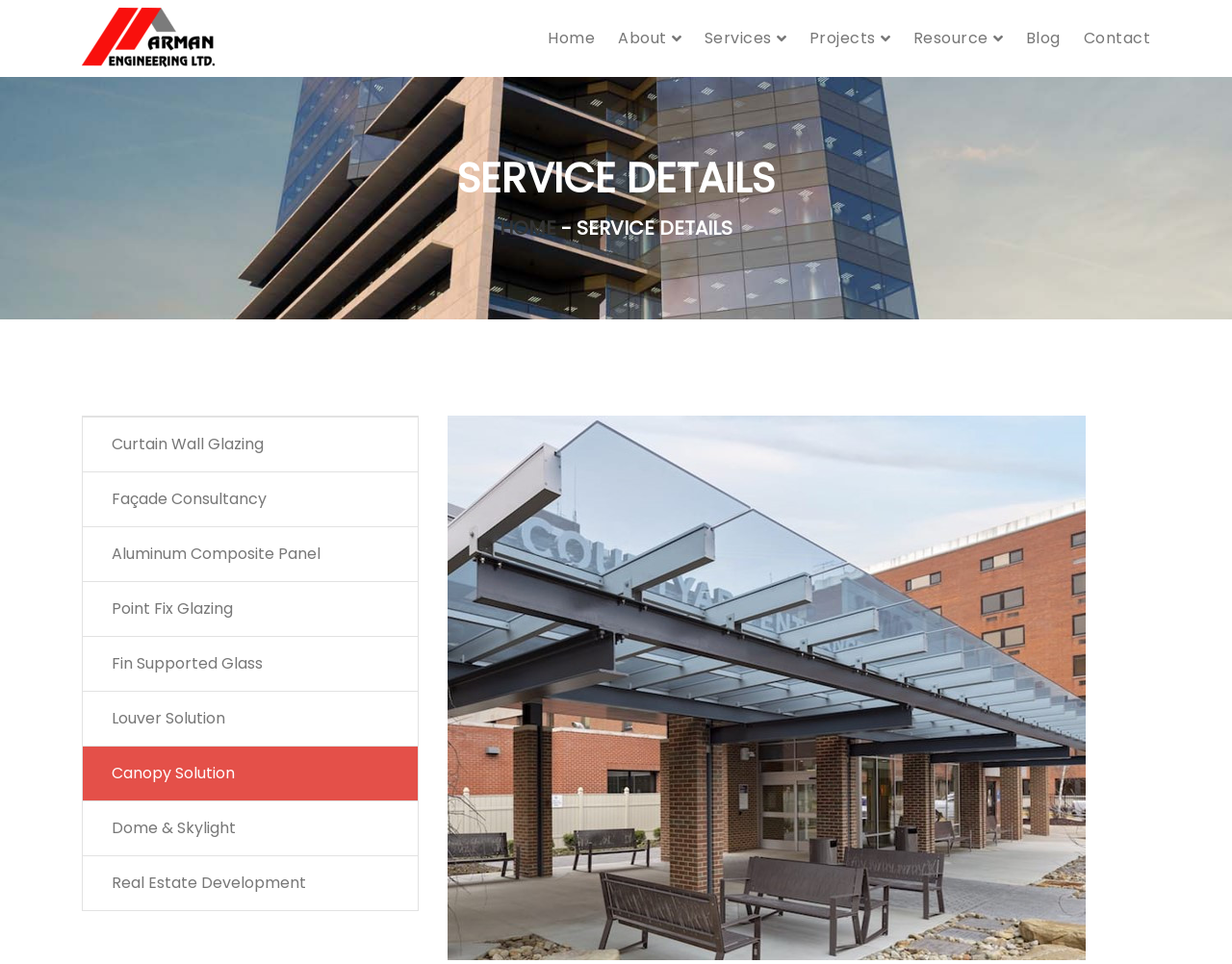Pinpoint the bounding box coordinates of the element you need to click to execute the following instruction: "visit the Contact page". The bounding box should be represented by four float numbers between 0 and 1, in the format [left, top, right, bottom].

[0.879, 0.028, 0.934, 0.051]